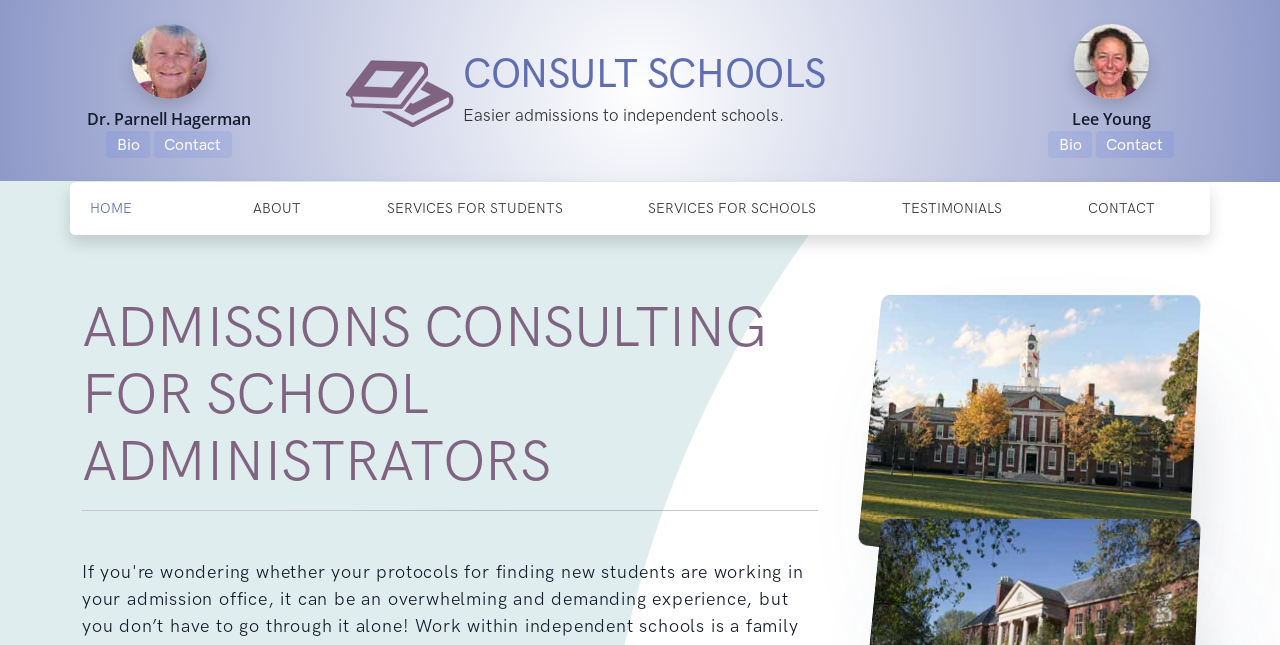Identify the bounding box coordinates of the region I need to click to complete this instruction: "Read testimonials from clients".

[0.671, 0.295, 0.817, 0.352]